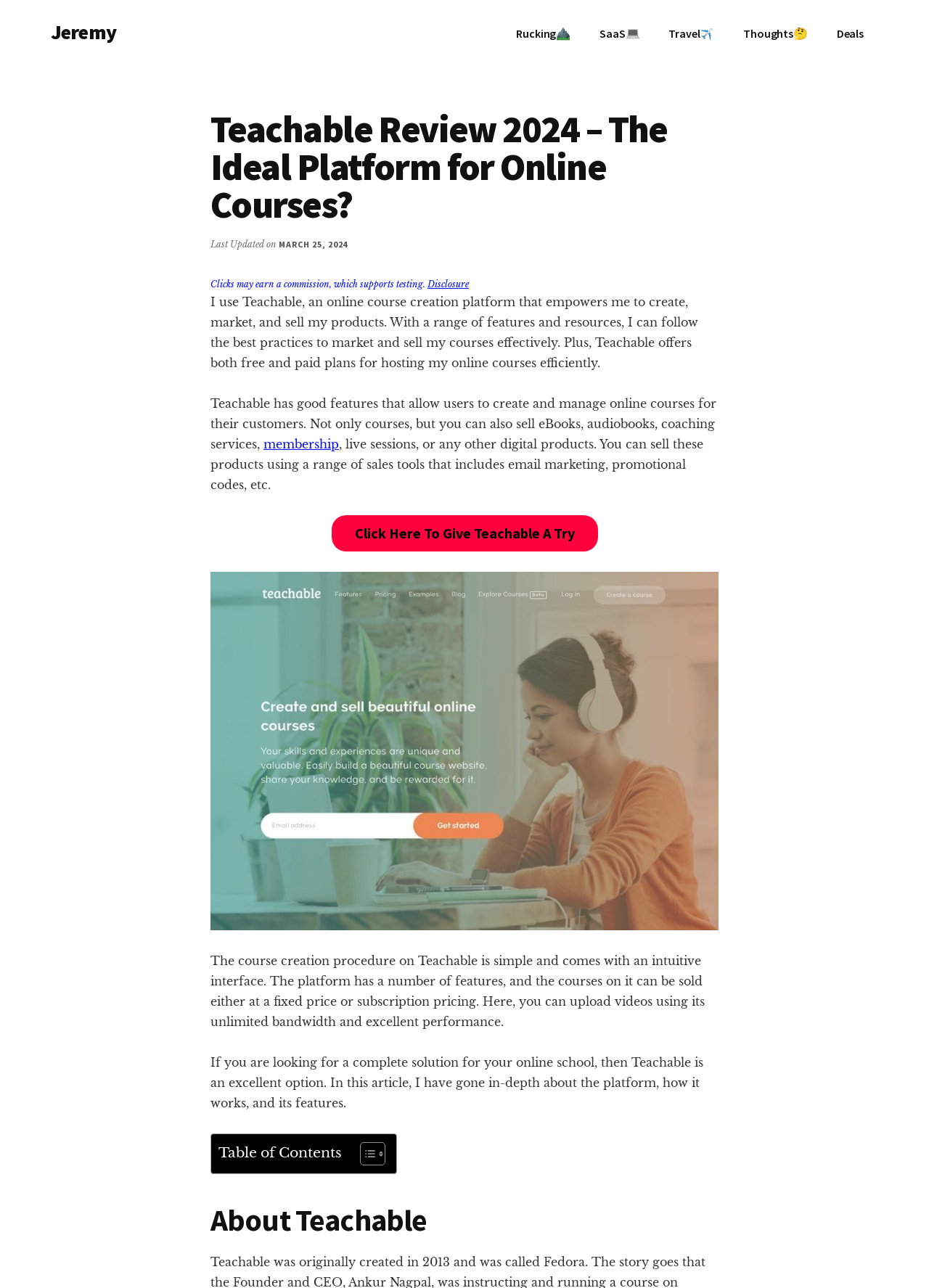Find and indicate the bounding box coordinates of the region you should select to follow the given instruction: "Click on the 'Click Here To Give Teachable A Try' button".

[0.357, 0.4, 0.643, 0.428]